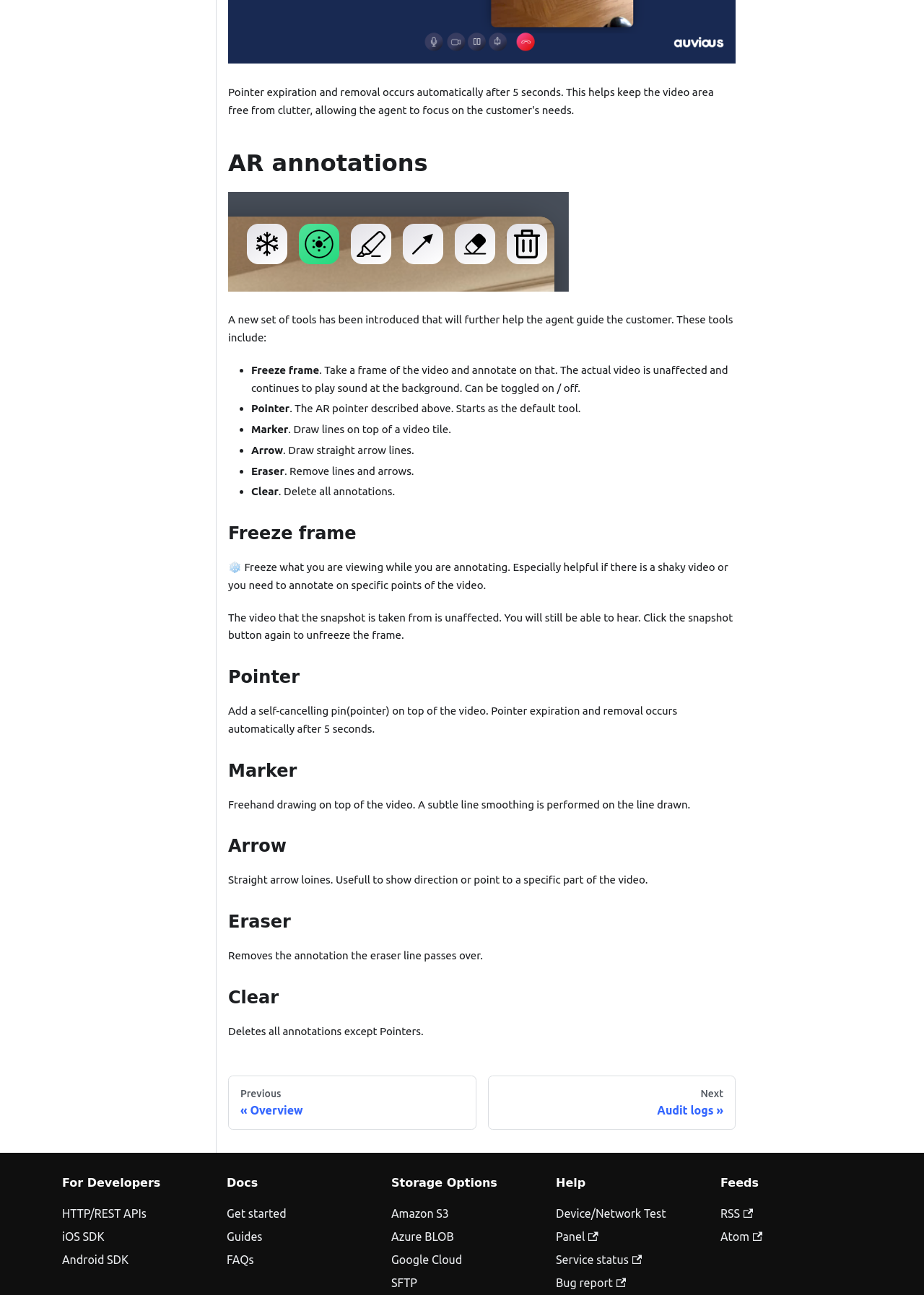Locate the bounding box coordinates of the clickable part needed for the task: "Click on the 'Freeze frame' link".

[0.386, 0.404, 0.408, 0.42]